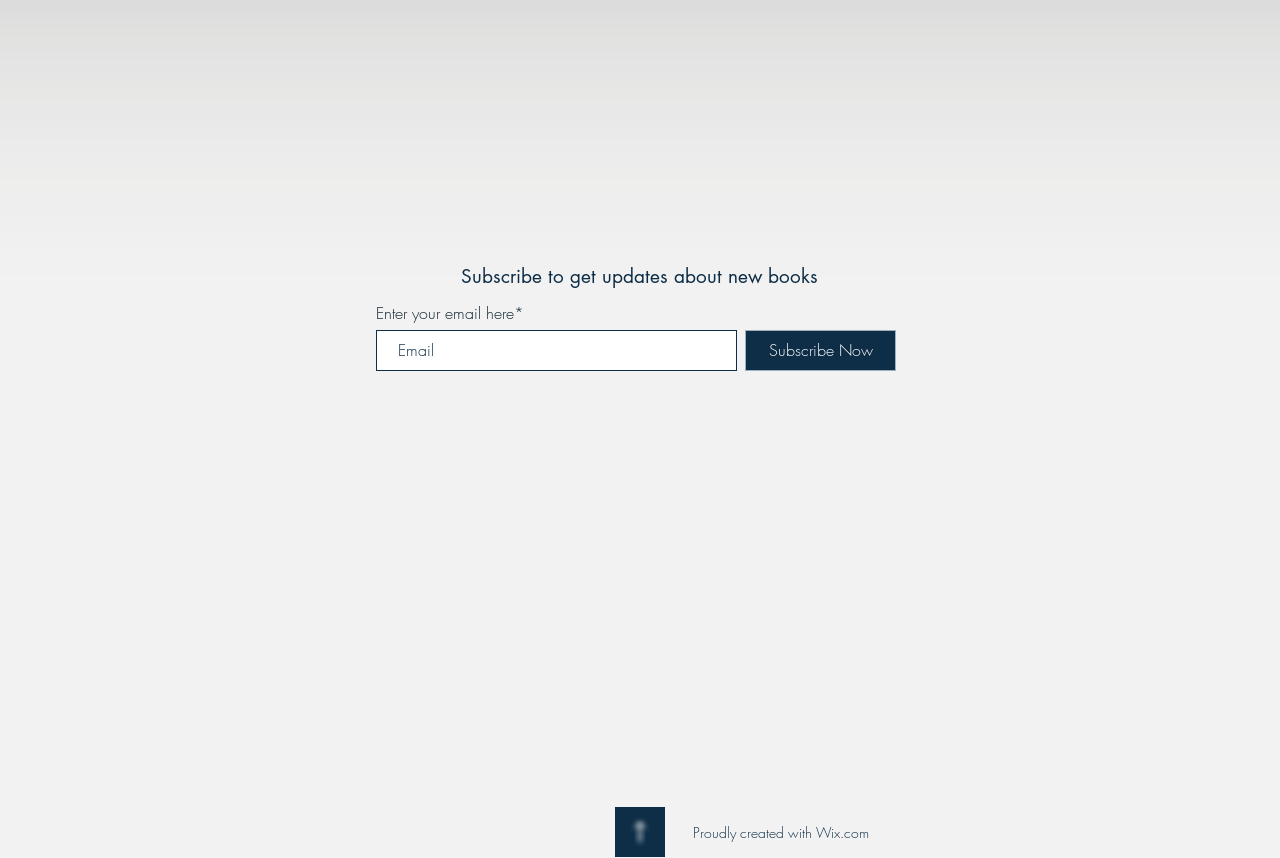Please give a concise answer to this question using a single word or phrase: 
What is the call-to-action button?

Subscribe Now